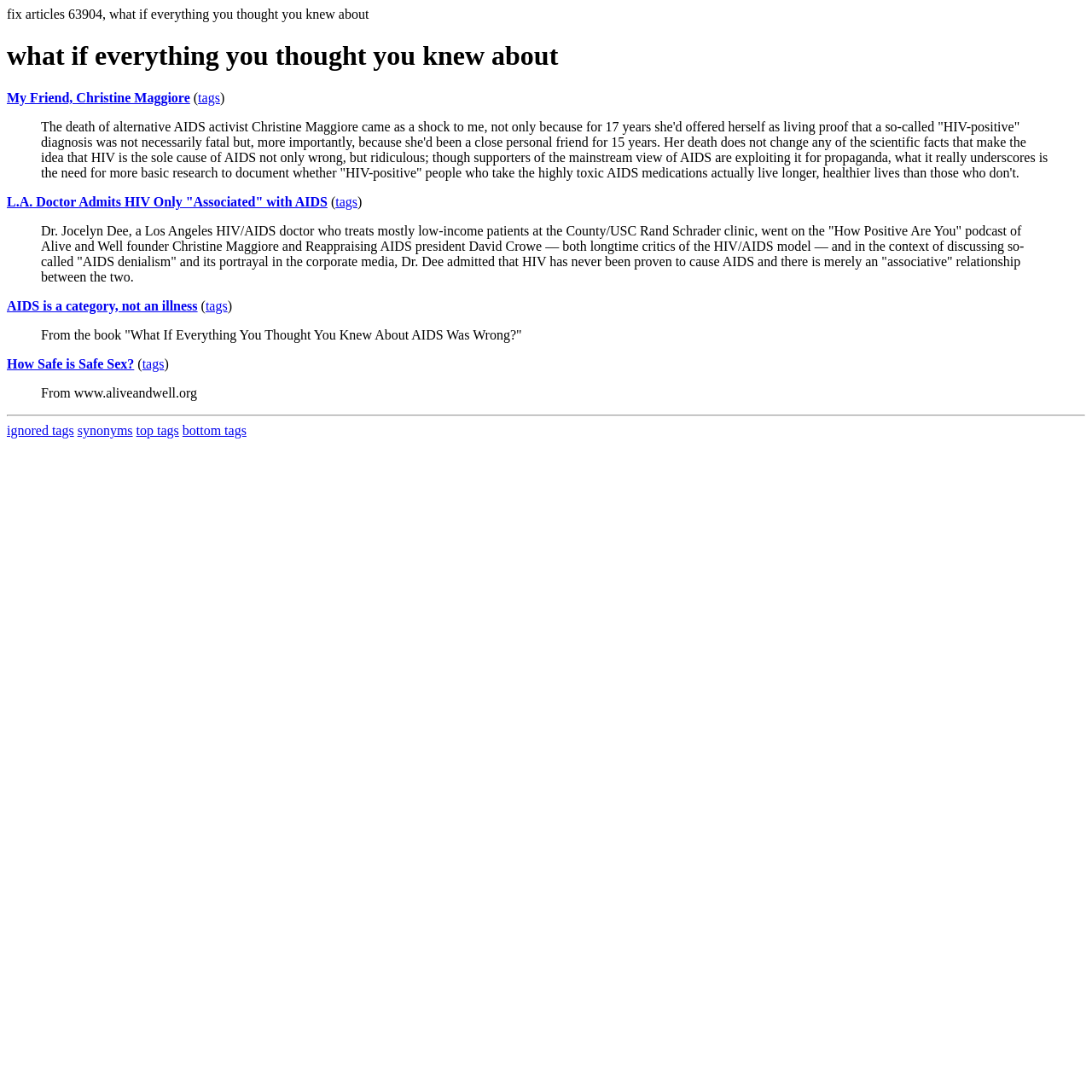Construct a comprehensive caption that outlines the webpage's structure and content.

The webpage appears to be an article or blog post from Los Angeles Indymedia, focused on the topic of AIDS and HIV. At the top, there is a heading that reads "what if everything you thought you knew about" followed by a link to "My Friend, Christine Maggiore" and a set of tags.

Below the heading, there are four blockquotes, each containing a paragraph of text. The first blockquote discusses the death of alternative AIDS activist Christine Maggiore and its implications for the scientific understanding of AIDS. The second blockquote features a quote from Dr. Jocelyn Dee, a Los Angeles HIV/AIDS doctor, who admits that HIV has never been proven to cause AIDS. The third blockquote is a quote from the book "What If Everything You Thought You Knew About AIDS Was Wrong?" and the fourth blockquote appears to be a quote from the website www.aliveandwell.org.

To the left of each blockquote, there are links to related articles or tags, such as "L.A. Doctor Admits HIV Only 'Associated' with AIDS", "AIDS is a category, not an illness", and "How Safe is Safe Sex?". These links are accompanied by parentheses and the word "tags".

At the bottom of the page, there is a horizontal separator followed by a set of links to "ignored tags", "synonyms", "top tags", and "bottom tags".